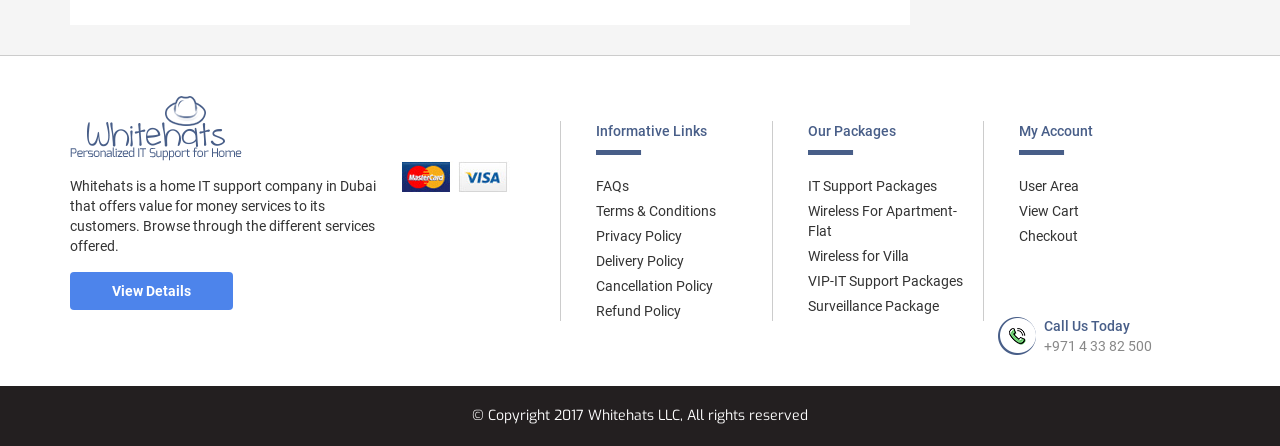Locate the bounding box coordinates of the clickable part needed for the task: "Access user area".

[0.796, 0.398, 0.851, 0.434]